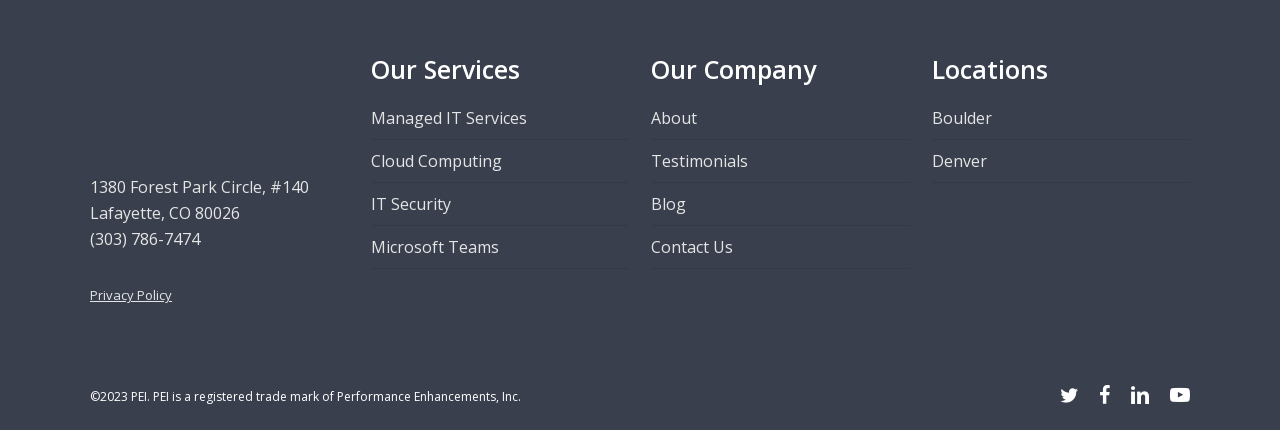Please locate the bounding box coordinates of the element's region that needs to be clicked to follow the instruction: "Visit the company's Twitter page". The bounding box coordinates should be provided as four float numbers between 0 and 1, i.e., [left, top, right, bottom].

[0.828, 0.892, 0.843, 0.948]